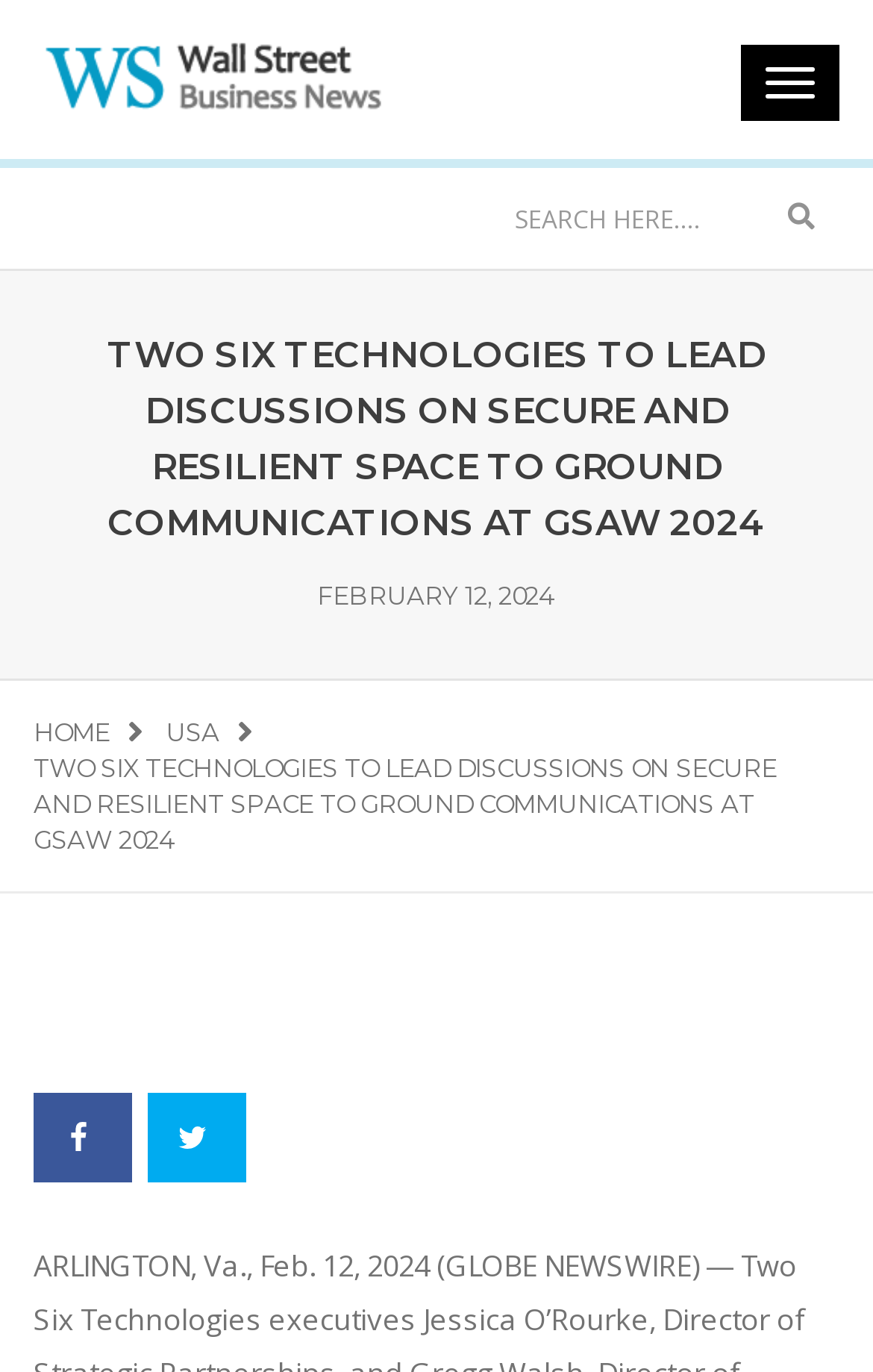Please locate the clickable area by providing the bounding box coordinates to follow this instruction: "Share on Facebook".

[0.038, 0.796, 0.151, 0.861]